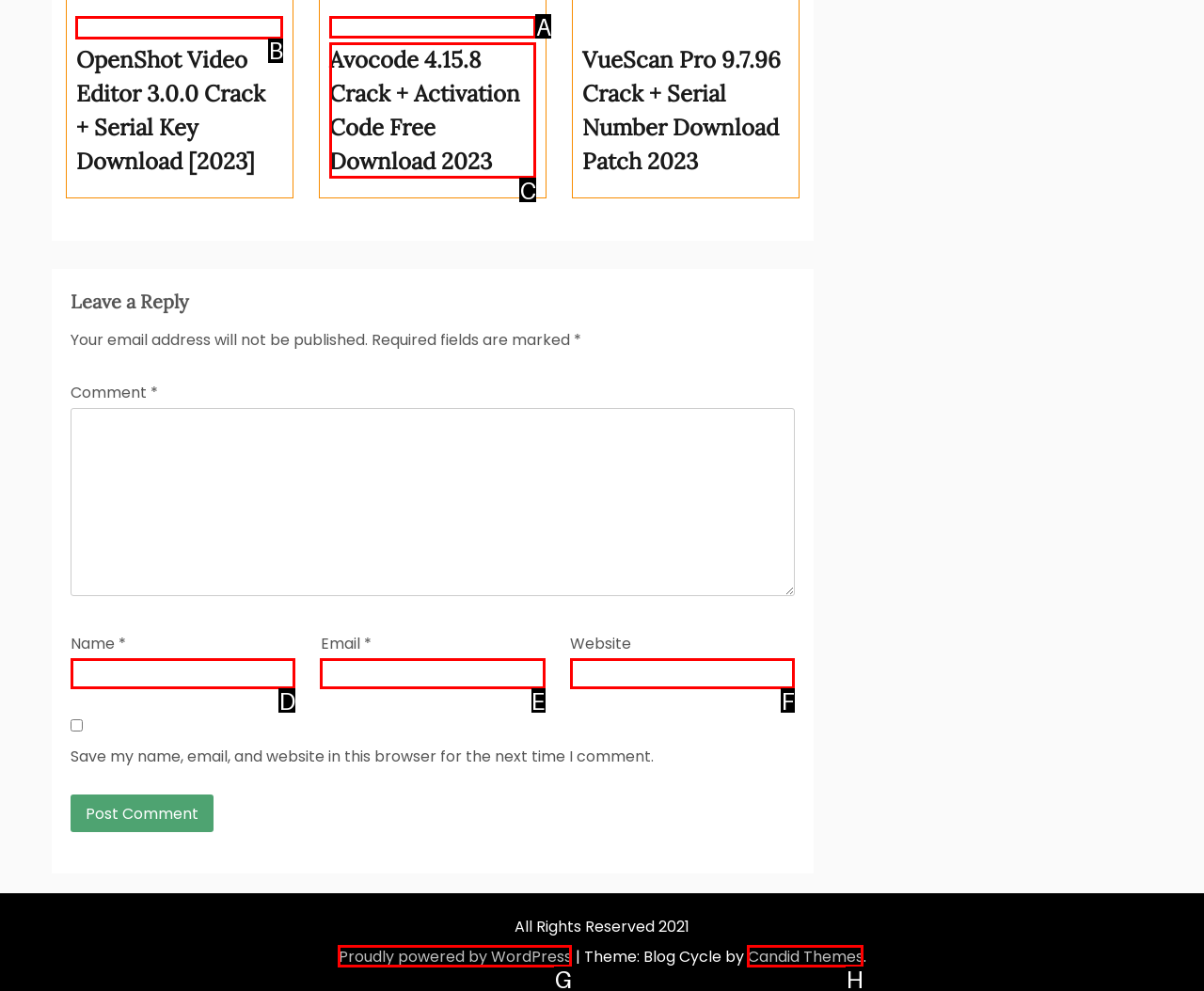Tell me which one HTML element you should click to complete the following task: Download OpenShot Video Editor 3.0.0 Crack + Serial Key
Answer with the option's letter from the given choices directly.

B